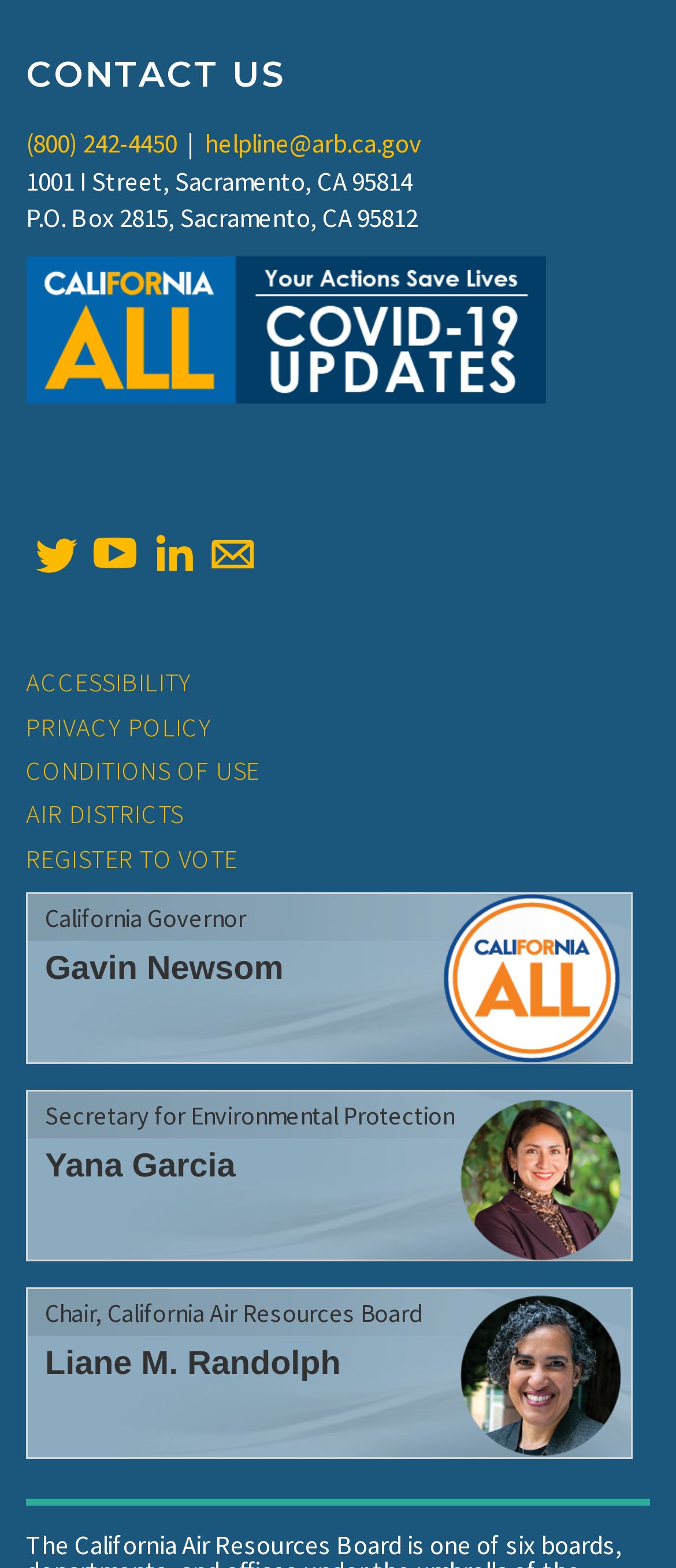What is the email address to contact?
Give a single word or phrase answer based on the content of the image.

helpline@arb.ca.gov